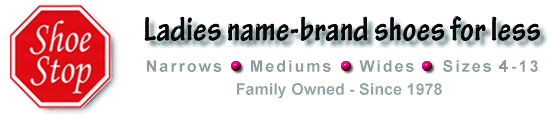Please answer the following question using a single word or phrase: 
What is the range of shoe sizes offered by Shoe Stop?

4 to 13